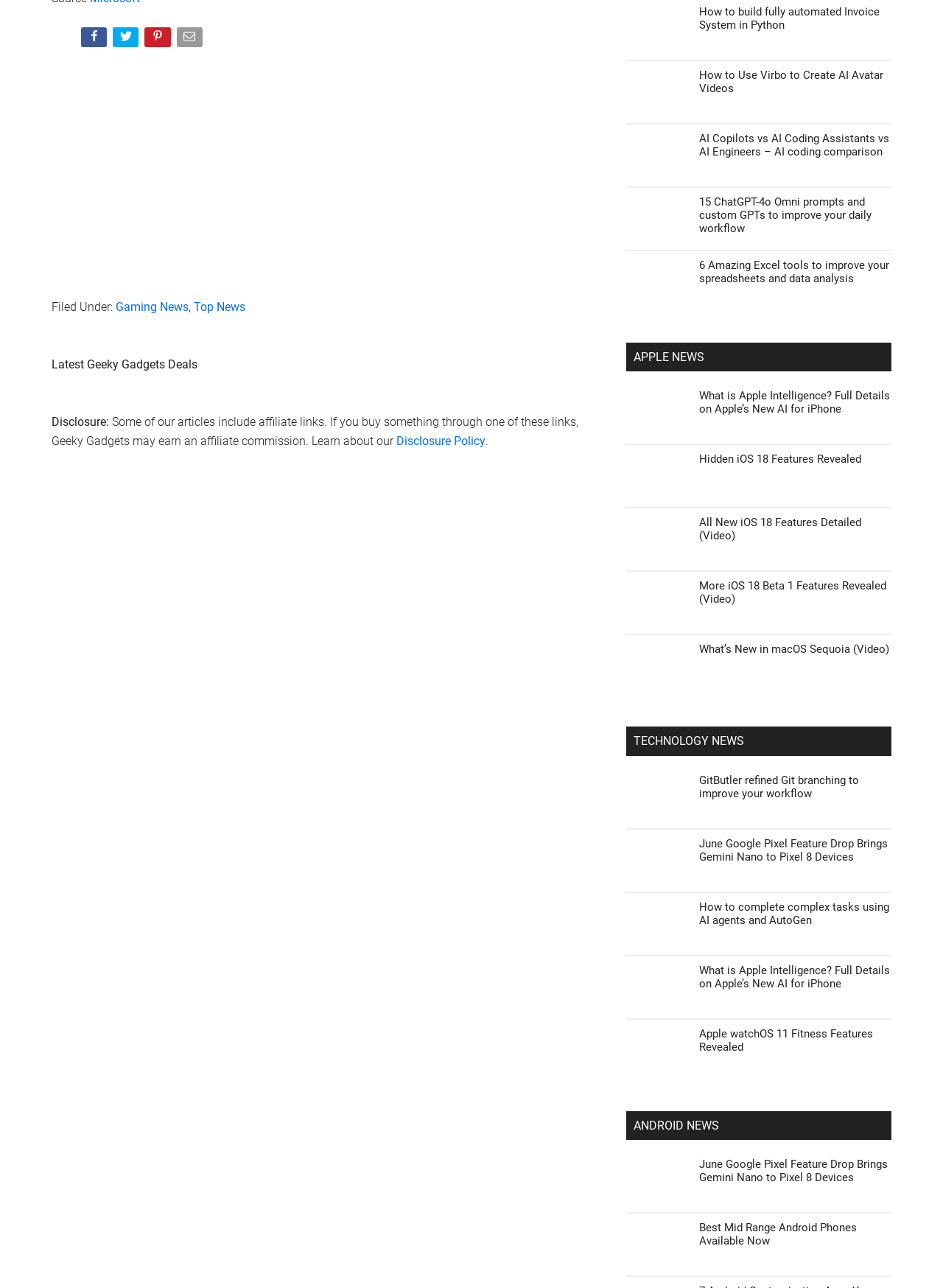Can you determine the bounding box coordinates of the area that needs to be clicked to fulfill the following instruction: "Search the website"?

None